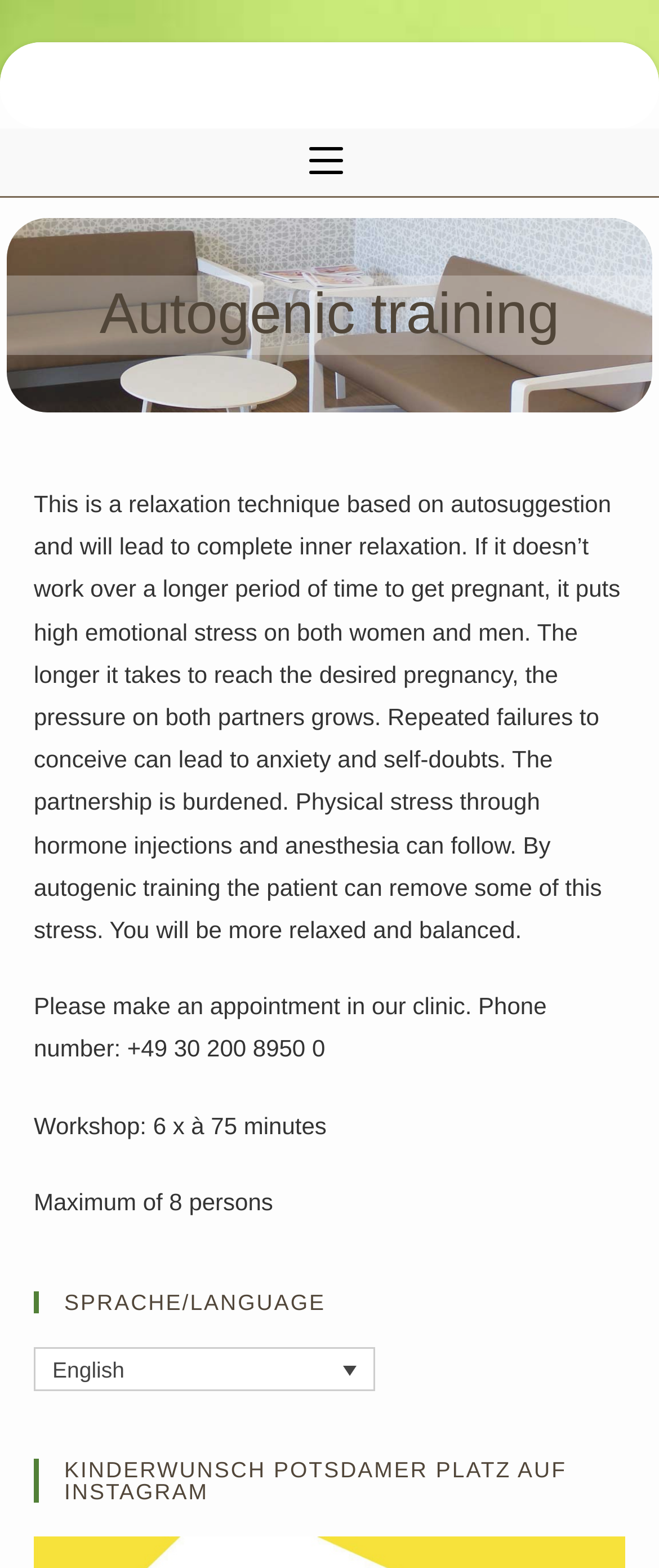Respond with a single word or phrase:
How many people can participate in the workshop?

Maximum of 8 persons